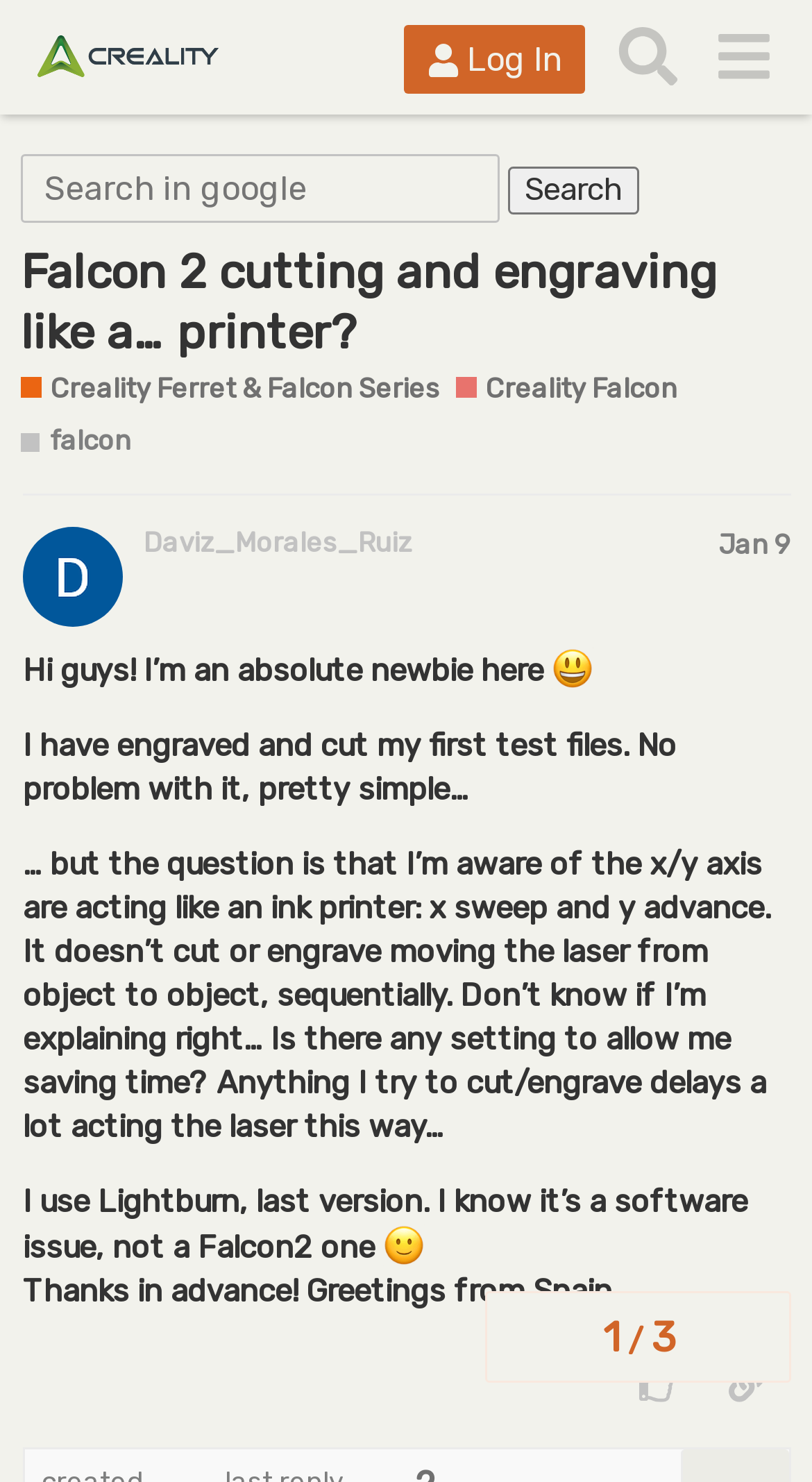What is the principal heading displayed on the webpage?

Falcon 2 cutting and engraving like a… printer?